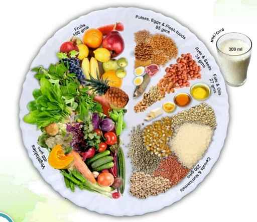What is included on the side of the plate?
Based on the image, give a concise answer in the form of a single word or short phrase.

A glass of milk